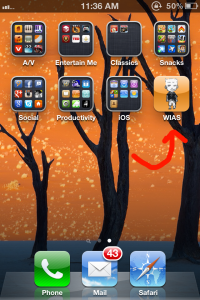Provide a comprehensive description of the image.

The image showcases a portion of an iOS home screen, illuminated by a vibrant orange background that suggests a sunset or a warm aesthetic. Prominently displayed is the "WIAS" app icon, creatively illustrated to resemble a character, potentially adding a whimsical touch to the user's app selection. Arranged neatly are several app folders labeled such as "Entertainment Me," "Classics," and "Snacks," featuring a variety of application icons that hint at diverse functionalities—ranging from social media to productivity tools. In the lower section of the screen, essential apps like "Phone," "Mail," and "Safari" are located, with notifications clearly indicated on the Mail app. The overall layout offers a snapshot of a personalized and organized mobile interface, reflecting the user's interests and usage habits, while the artistic background sets an inviting tone for interaction.